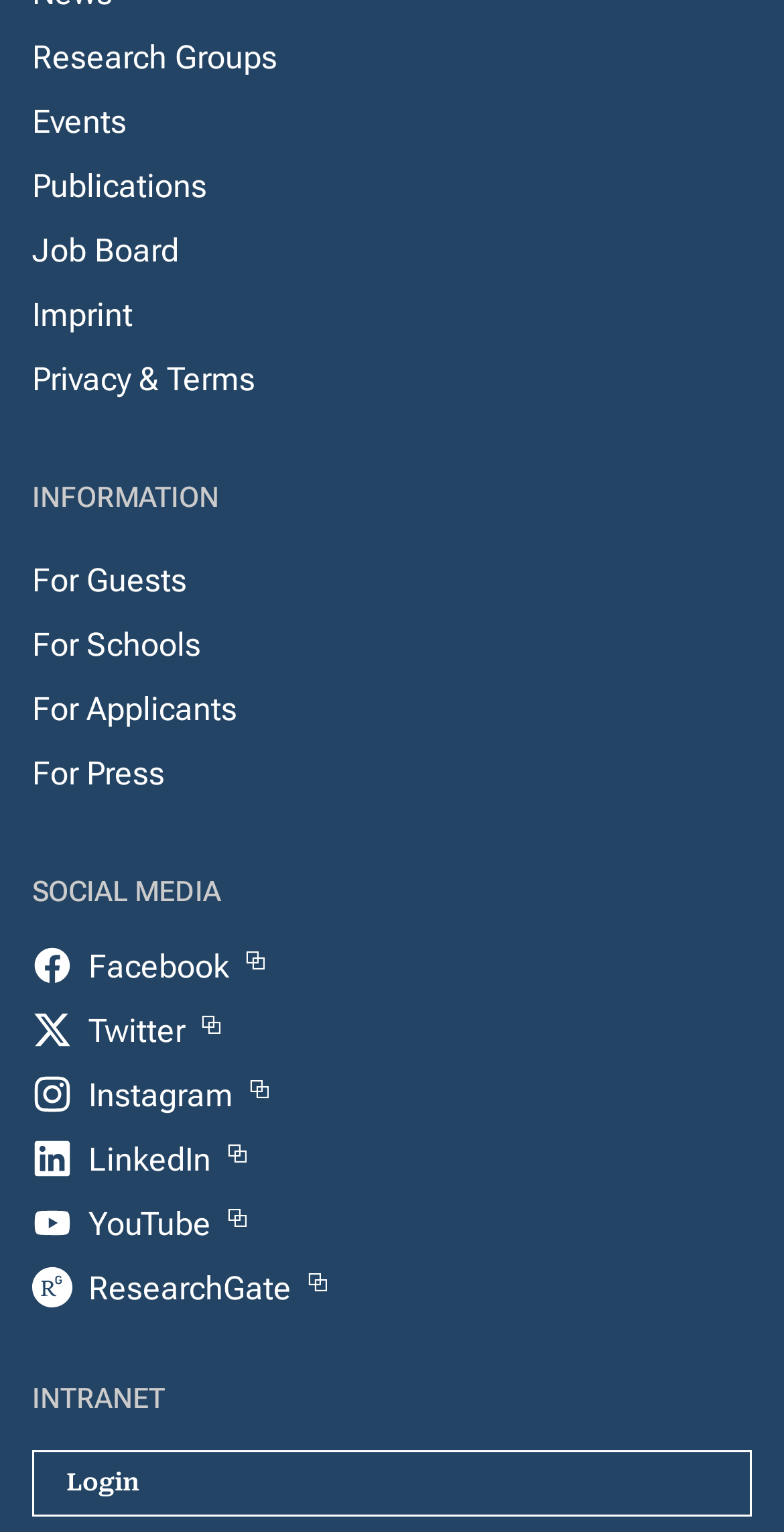What is the login option for? From the image, respond with a single word or brief phrase.

Intranet